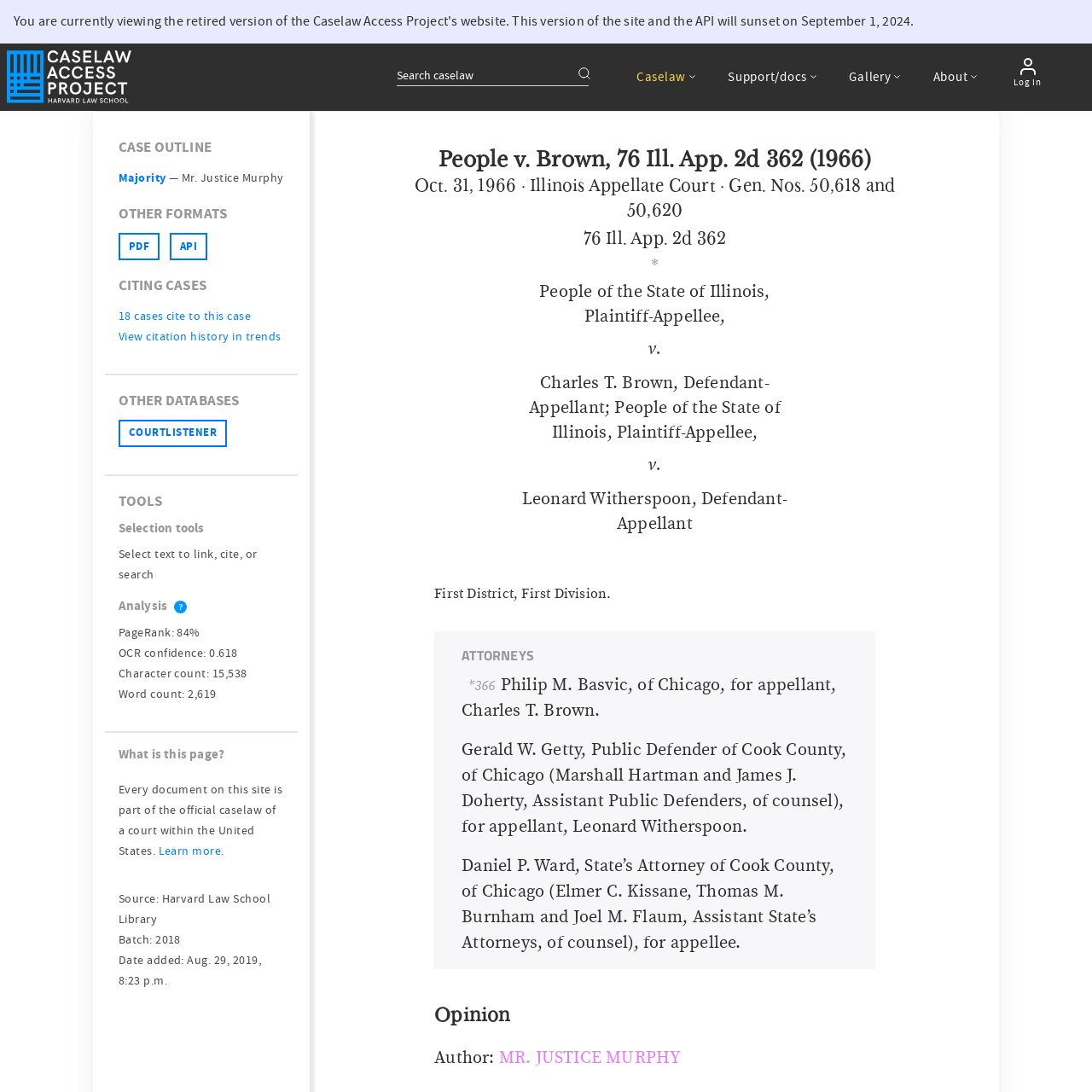Look at the image and write a detailed answer to the question: 
What is the role of Philip M. Basvic?

I determined the answer by reading the static text 'Philip M. Basvic, of Chicago, for appellant, Charles T. Brown.' which indicates that Philip M. Basvic is the attorney representing the appellant, Charles T. Brown.